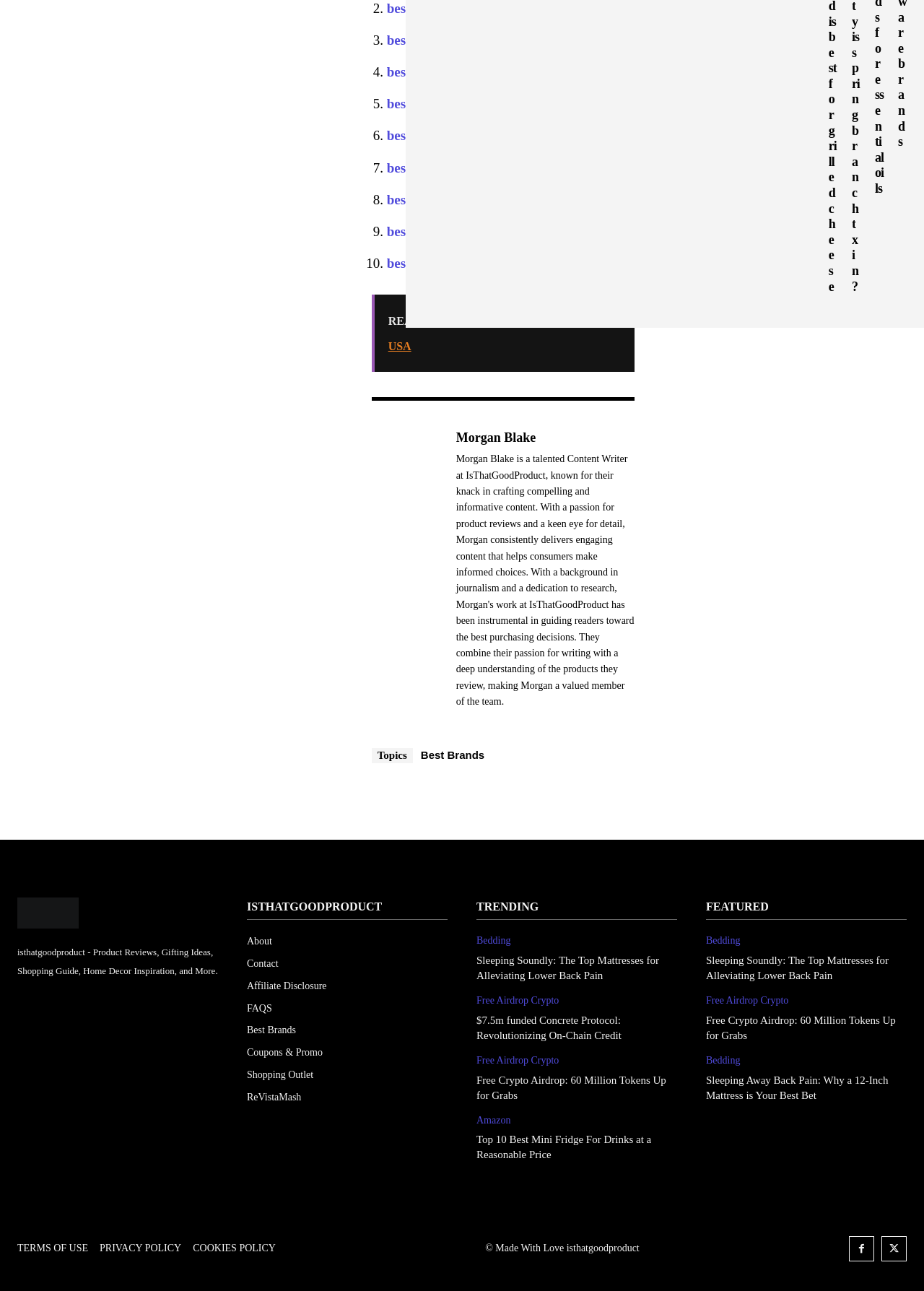What is the topic of the first article?
Please respond to the question with a detailed and thorough explanation.

The topic of the first article can be found in the heading element which says 'Sleeping Soundly: The Top Mattresses for Alleviating Lower Back Pain'. This article is likely about finding the best mattresses for people who suffer from lower back pain.